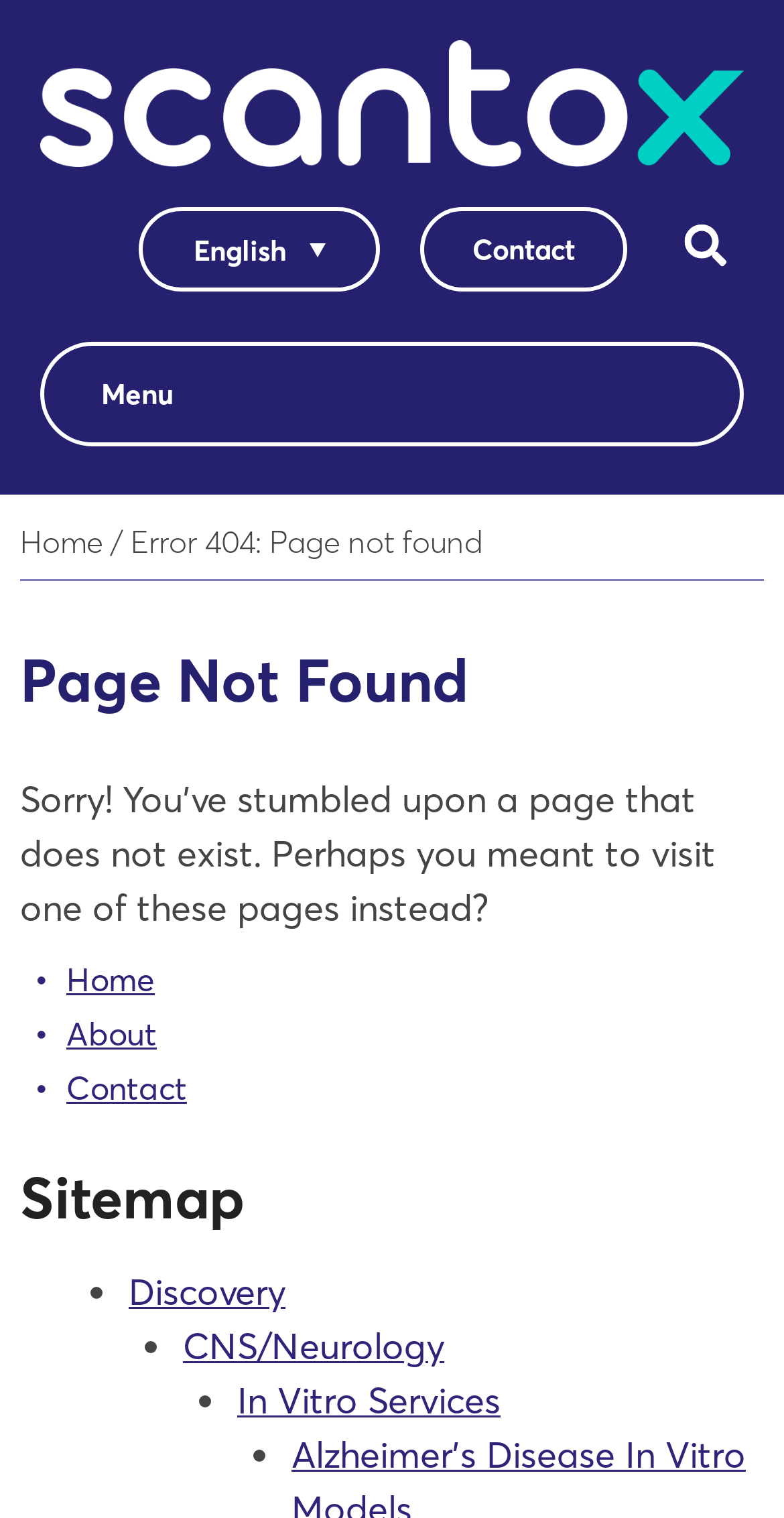Summarize the webpage comprehensively, mentioning all visible components.

The webpage is a 404 error page with the title "Page not found - Scantox". At the top left corner, there is a logo image with a link to the homepage. Below the logo, there is a language selection option "English" in a list item. To the right of the language selection, there are three links: "Contact", a search bar with a "Search" button, and a "Menu" button.

Below these elements, there is a horizontal line separating the top navigation from the main content. The main content area has a heading "Page Not Found" at the top, followed by a paragraph of text "Error 404: Page not found". Below this text, there are three links: "Home", "About", and "Contact".

Further down, there is a heading "Sitemap" followed by a list of links, each preceded by a bullet point. The links are "Discovery", "CNS/Neurology", "In Vitro Services", and more. These links are arranged vertically, with each link on a new line.